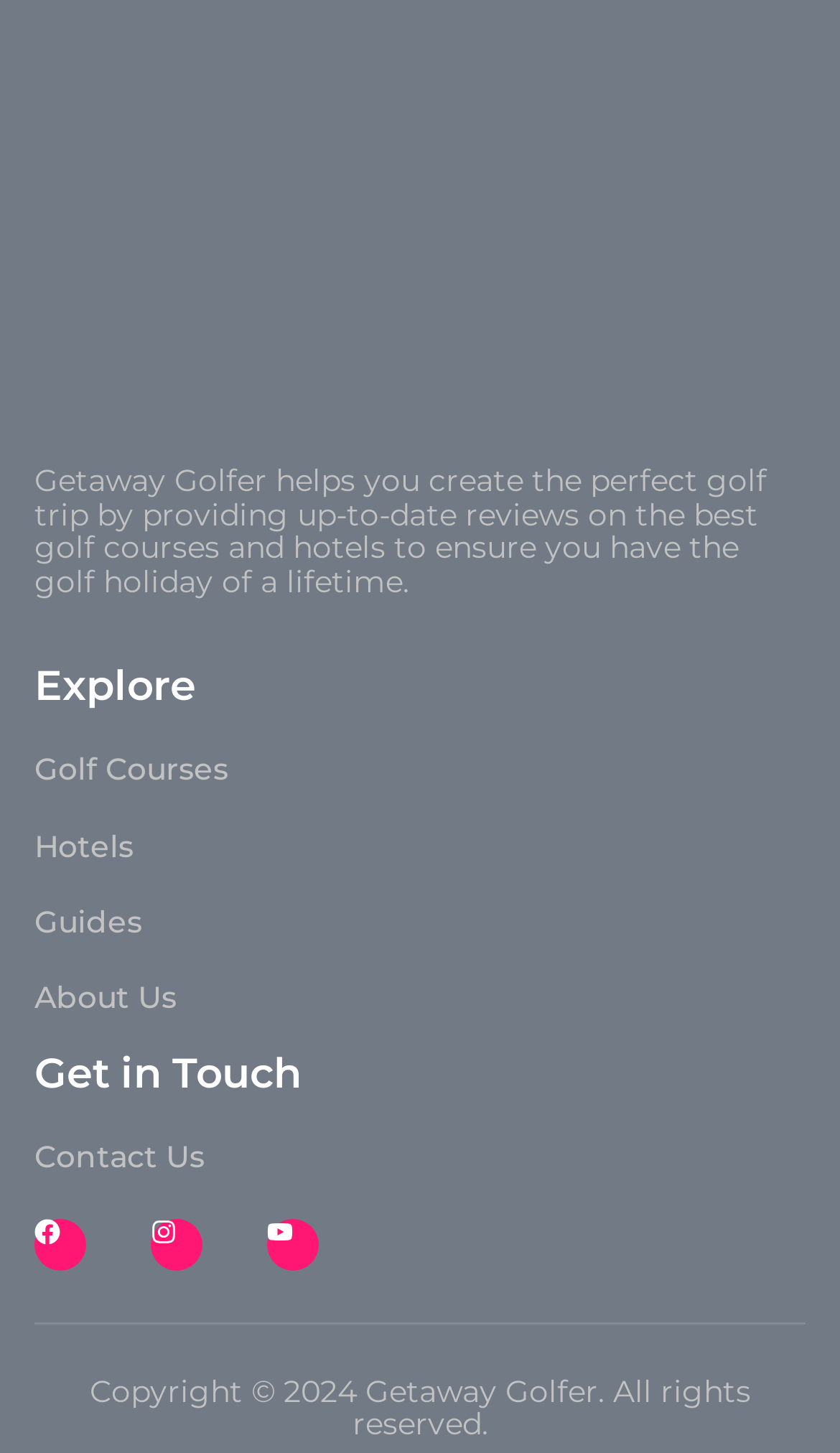Locate the coordinates of the bounding box for the clickable region that fulfills this instruction: "Follow us on Facebook".

[0.041, 0.839, 0.103, 0.874]